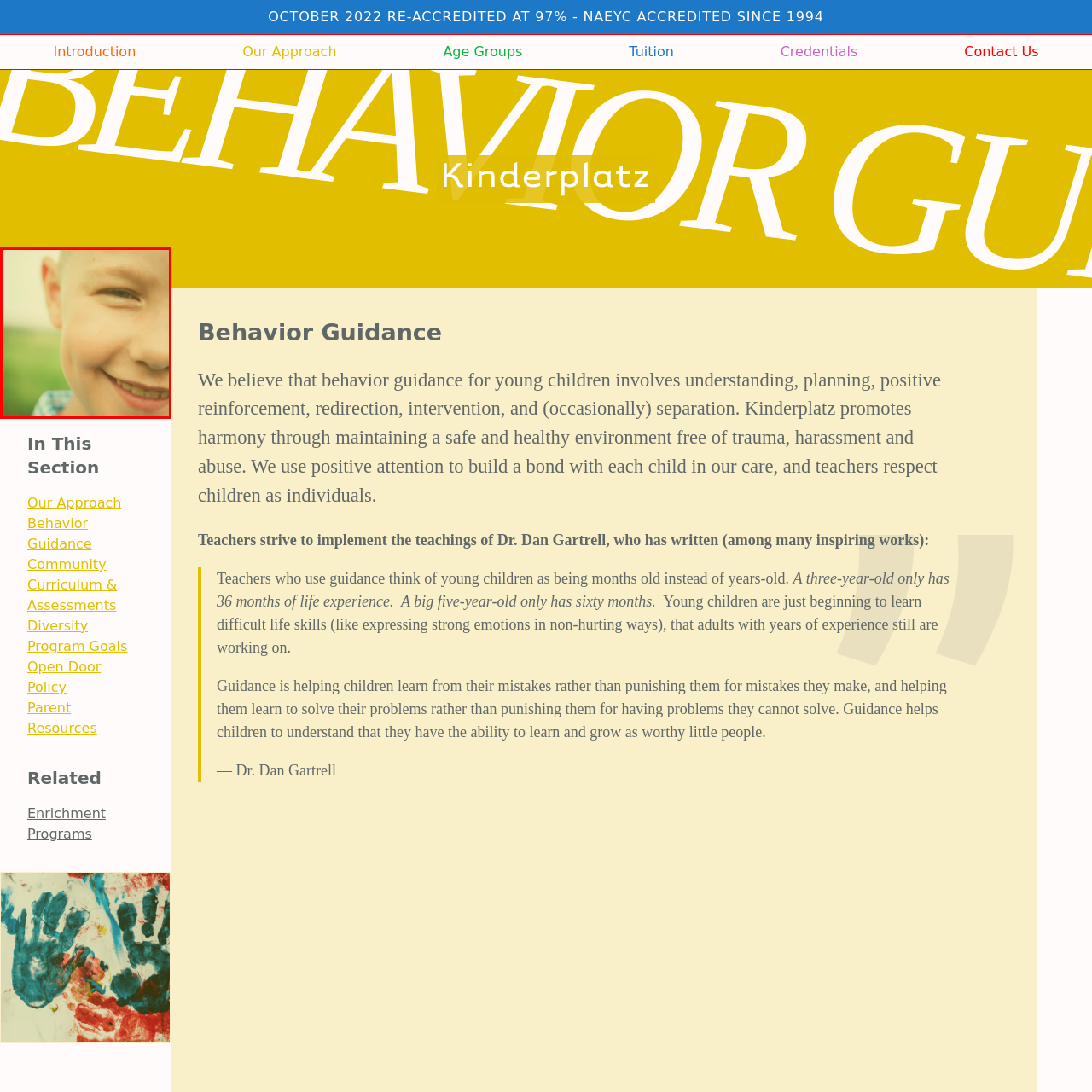What is the atmosphere in the image?
Inspect the image enclosed within the red bounding box and provide a detailed answer to the question, using insights from the image.

The caption describes the image as capturing a moment of joy and innocence, and the blurred green background suggests a natural outdoor setting that enhances the cheerful atmosphere.